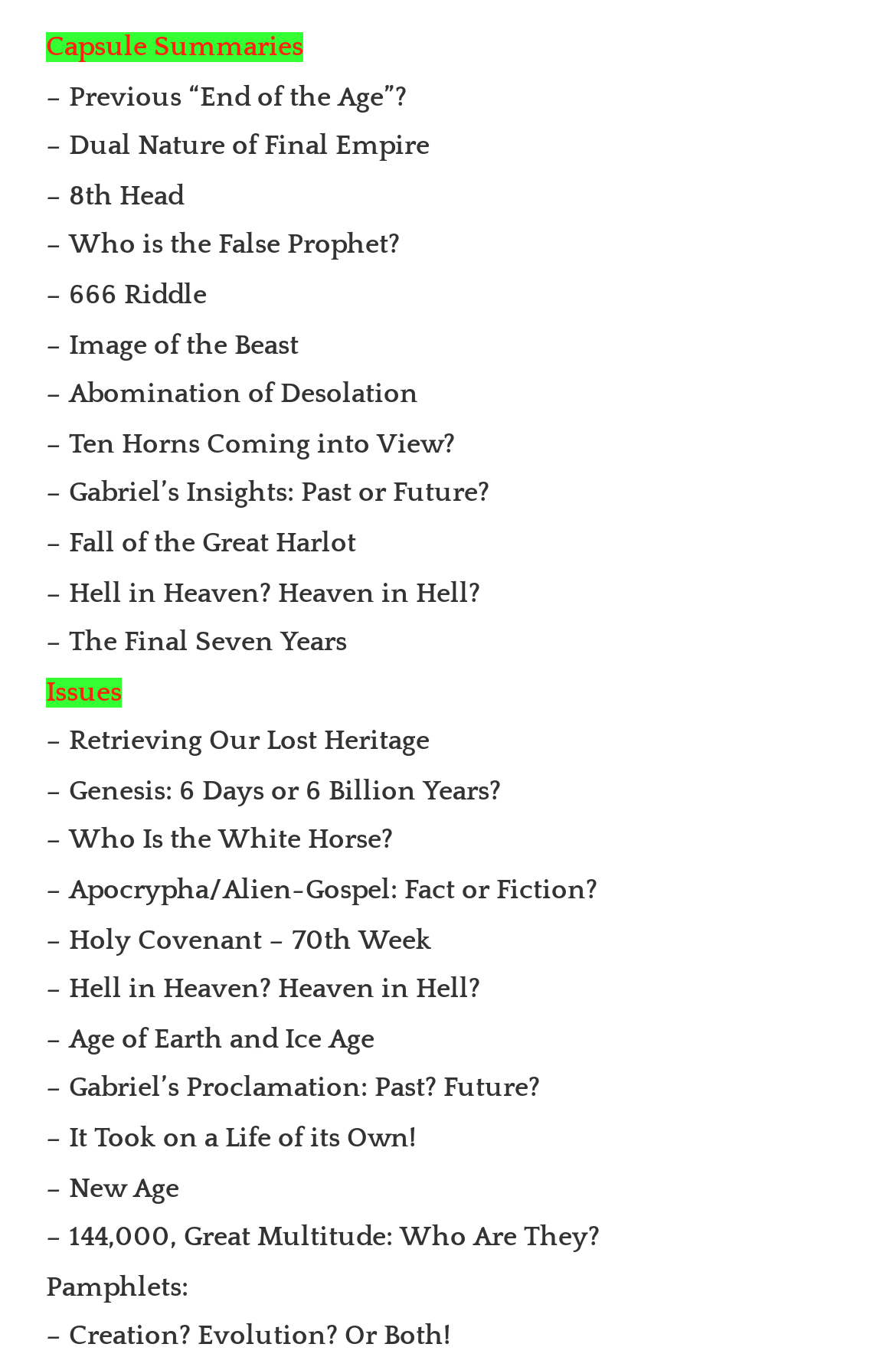Please determine the bounding box coordinates for the element that should be clicked to follow these instructions: "Read 'Pamphlets:' section".

[0.051, 0.938, 0.21, 0.96]